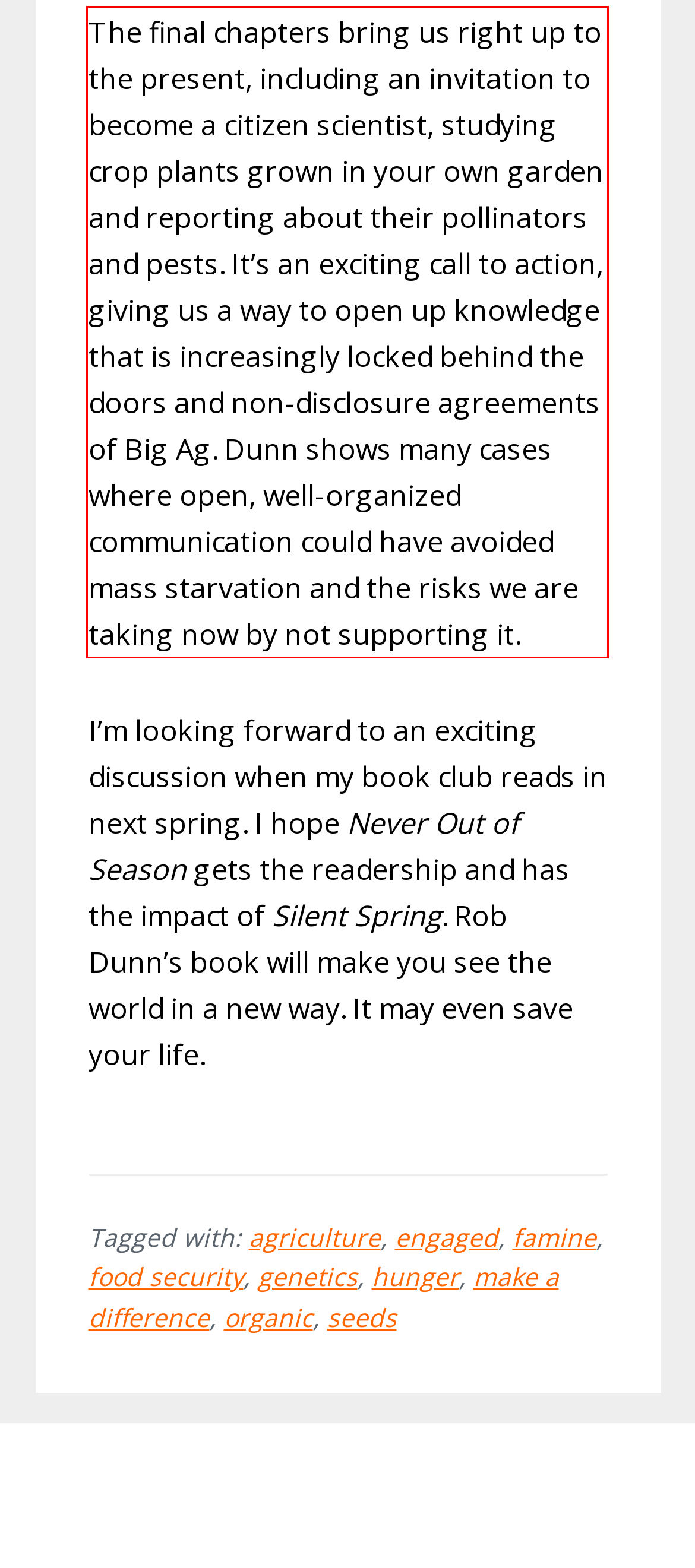Analyze the screenshot of the webpage and extract the text from the UI element that is inside the red bounding box.

The final chapters bring us right up to the present, including an invitation to become a citizen scientist, studying crop plants grown in your own garden and reporting about their pollinators and pests. It’s an exciting call to action, giving us a way to open up knowledge that is increasingly locked behind the doors and non-disclosure agreements of Big Ag. Dunn shows many cases where open, well-organized communication could have avoided mass starvation and the risks we are taking now by not supporting it.